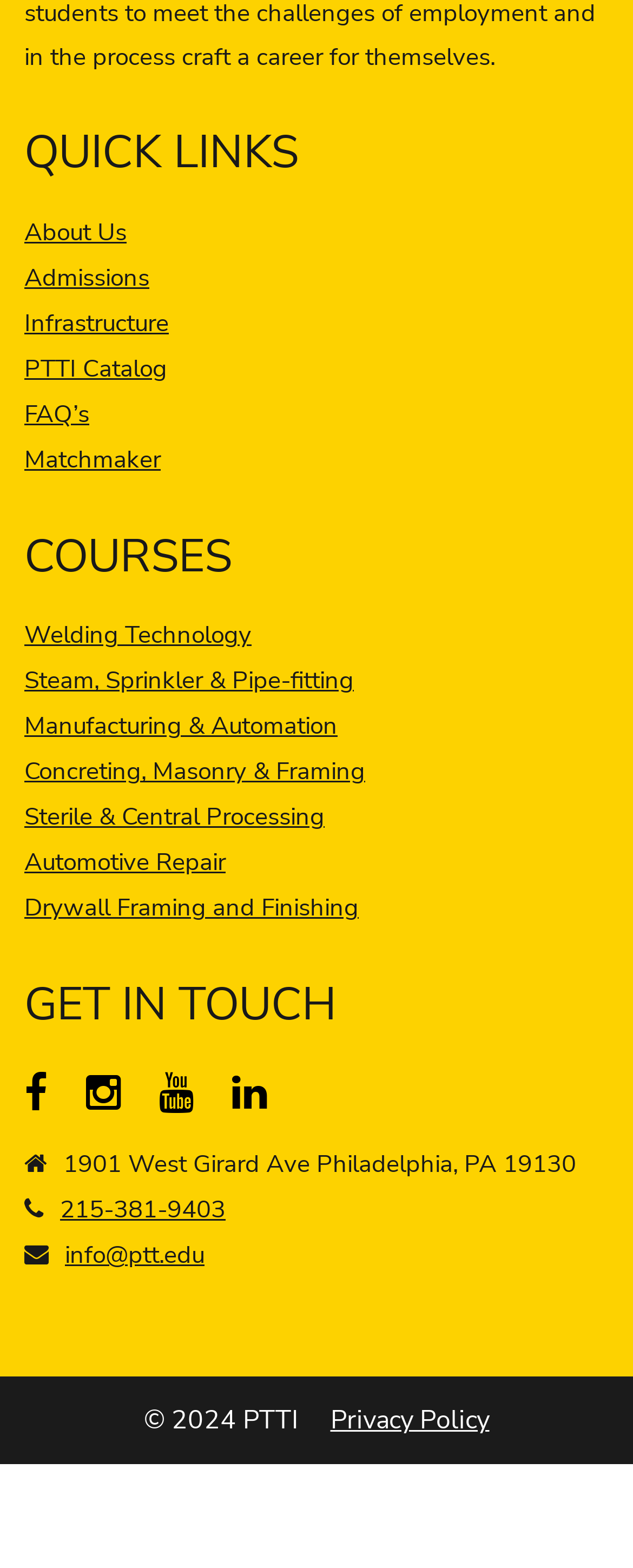Extract the bounding box coordinates of the UI element described: "Sterile & Central Processing". Provide the coordinates in the format [left, top, right, bottom] with values ranging from 0 to 1.

[0.038, 0.511, 0.513, 0.531]